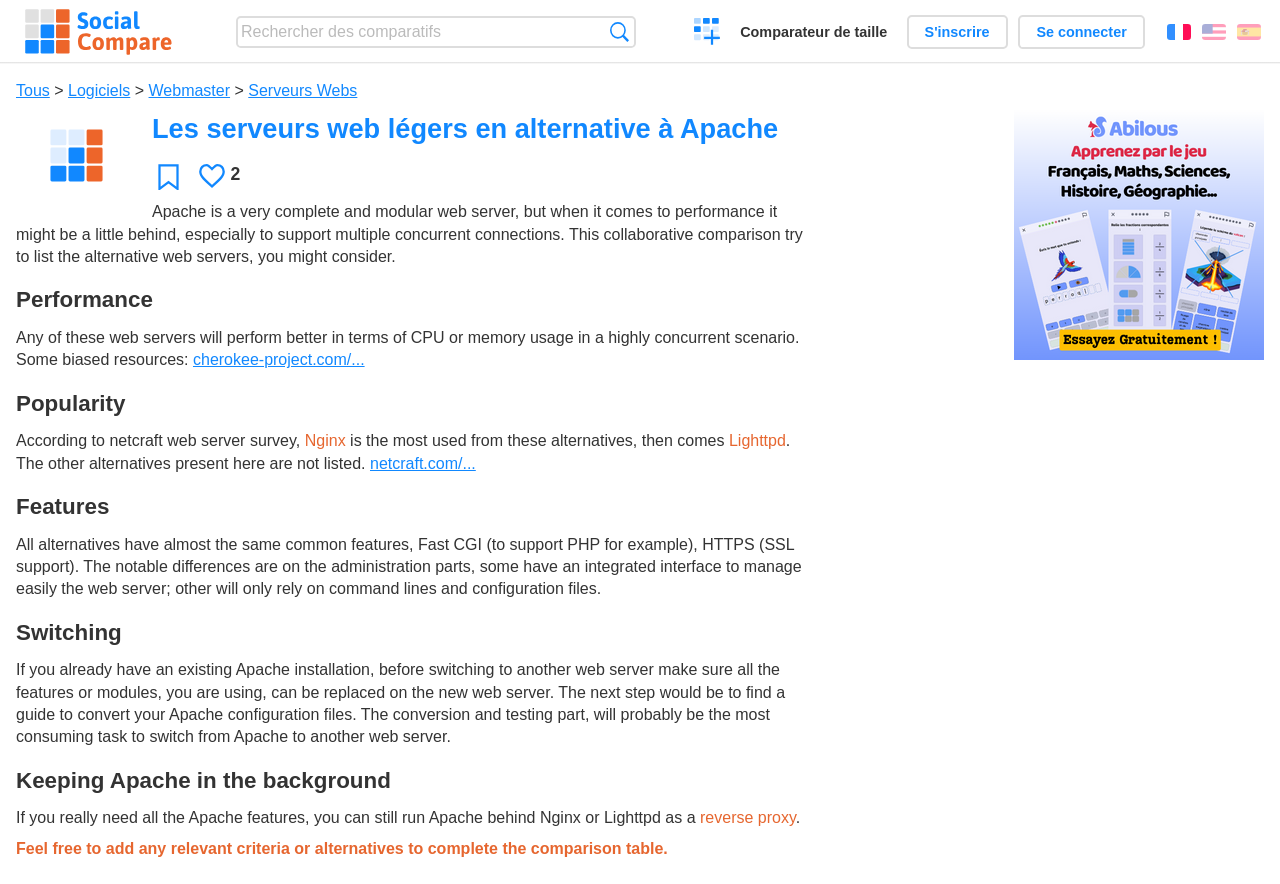Find the bounding box coordinates for the element that must be clicked to complete the instruction: "Create a new comparatif". The coordinates should be four float numbers between 0 and 1, indicated as [left, top, right, bottom].

[0.542, 0.021, 0.563, 0.052]